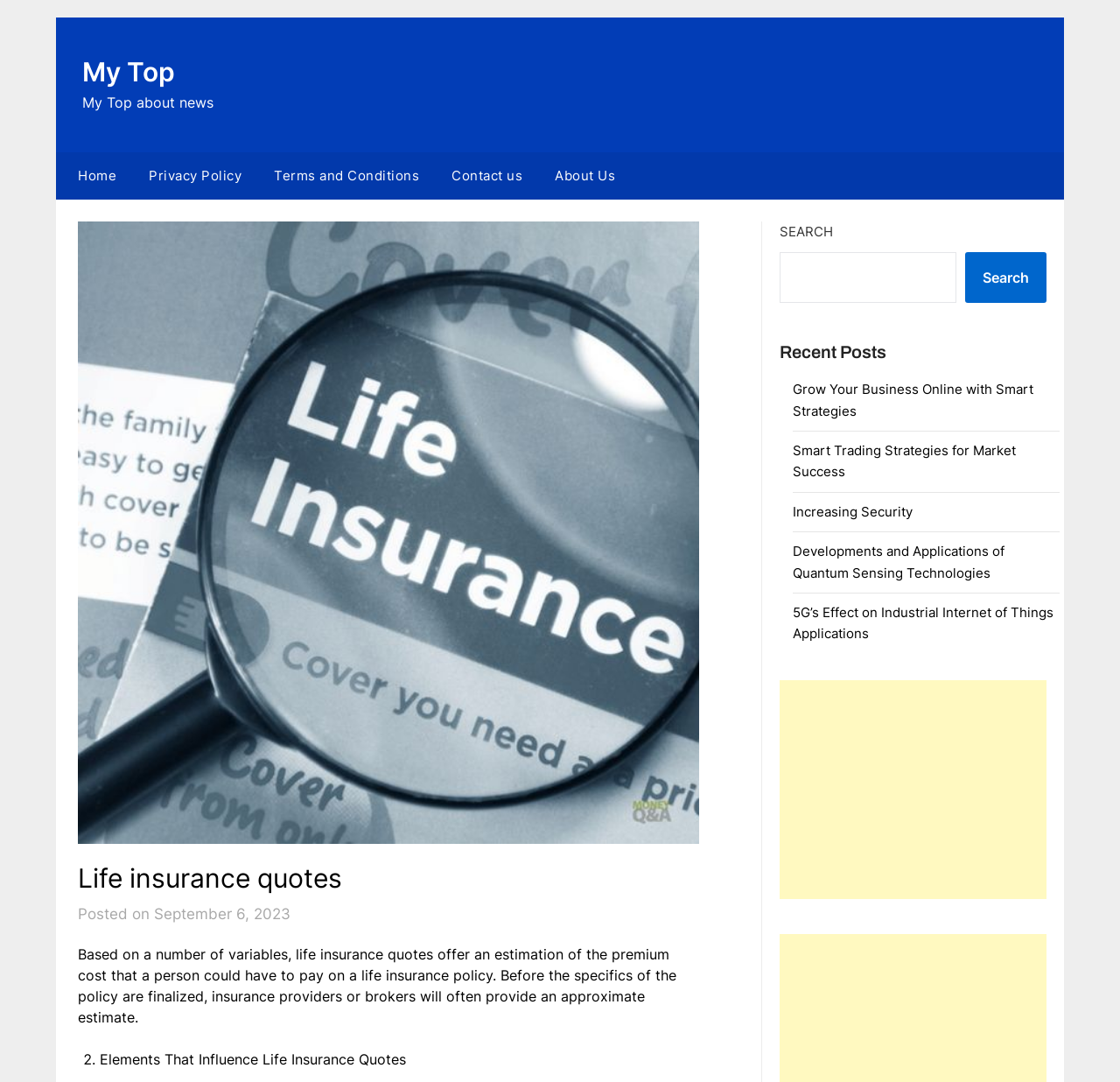Summarize the webpage with a detailed and informative caption.

The webpage is about life insurance quotes, with the title "Life insurance quotes - My Top" at the top left corner. Below the title, there is a horizontal navigation menu with links to "Home", "Privacy Policy", "Terms and Conditions", "Contact us", and "About Us". 

To the right of the navigation menu, there is a large image related to life insurance quotes, taking up most of the top half of the page. Above the image, there is a header section with a heading "Life insurance quotes" and a subheading "Posted on September 6, 2023". 

Below the image, there is a block of text that explains what life insurance quotes are and how they are estimated. The text is followed by a numbered list, with the first item being "Elements That Influence Life Insurance Quotes". 

On the right side of the page, there is a search box with a "Search" button. Below the search box, there is a section titled "Recent Posts" with five links to recent articles on various topics, including business, trading, security, and technology. 

At the bottom right corner of the page, there is an advertisement iframe.